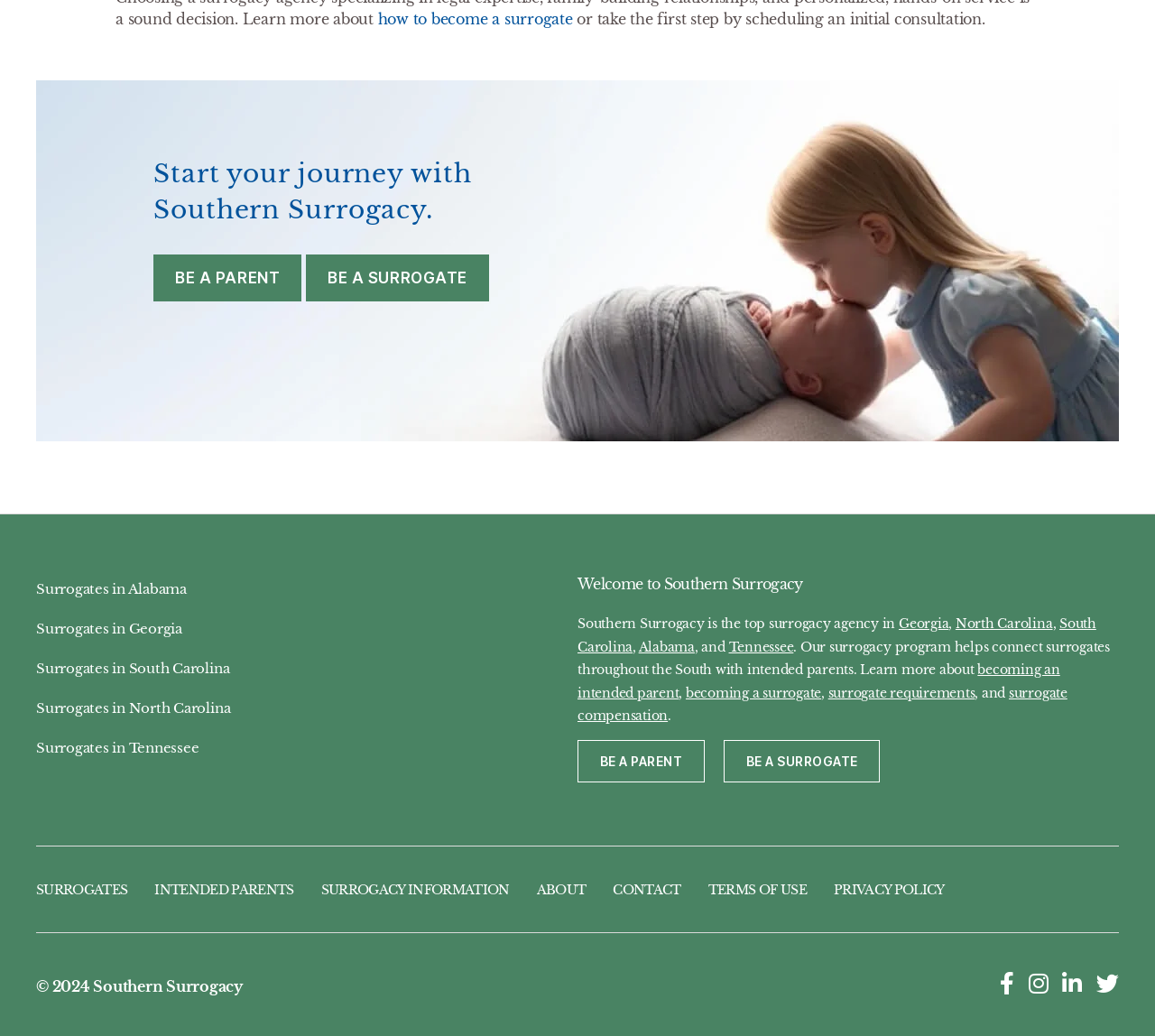Determine the bounding box coordinates of the UI element that matches the following description: "becoming an intended parent". The coordinates should be four float numbers between 0 and 1 in the format [left, top, right, bottom].

[0.5, 0.639, 0.918, 0.676]